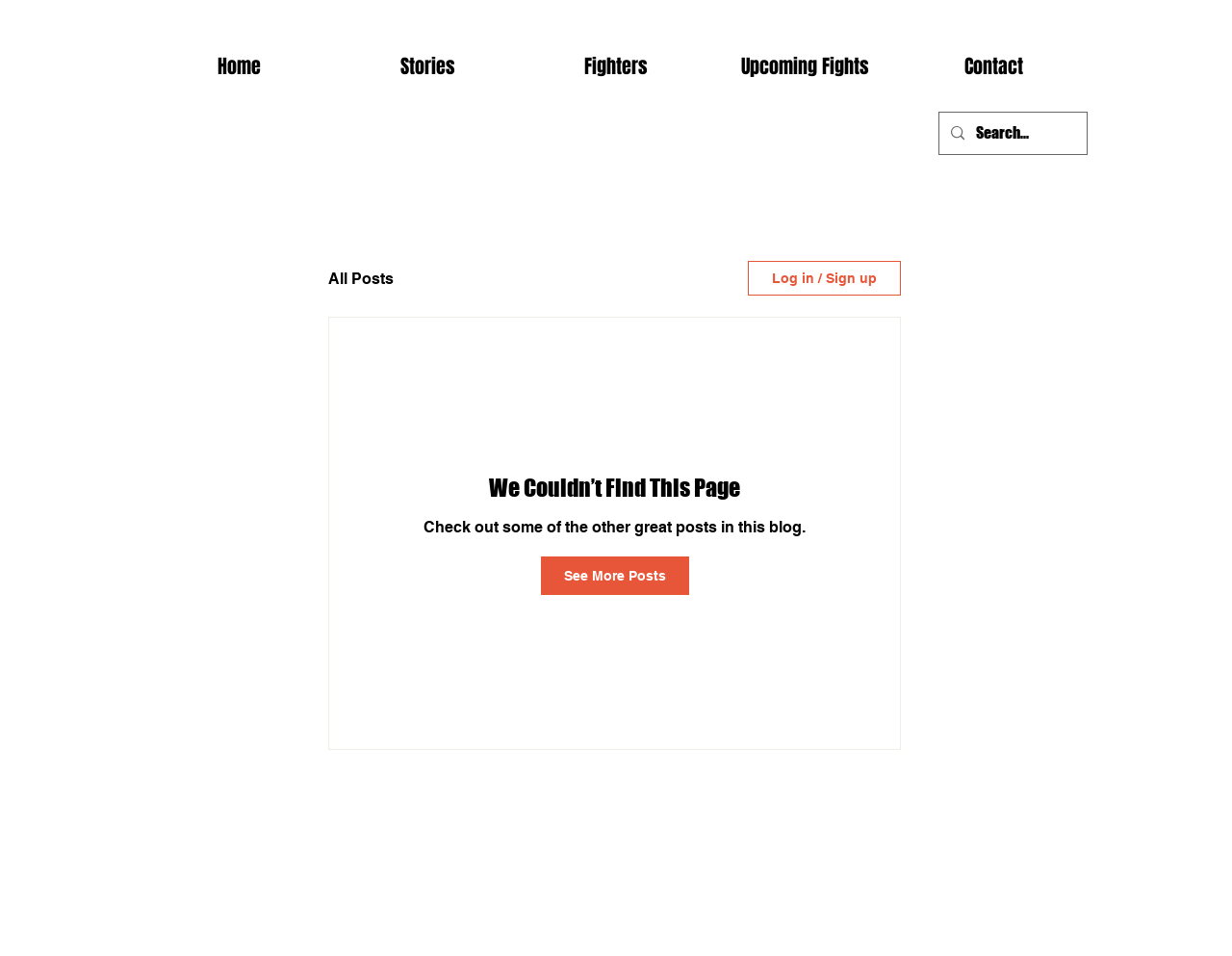What is the main navigation menu?
Please provide a single word or phrase answer based on the image.

Site